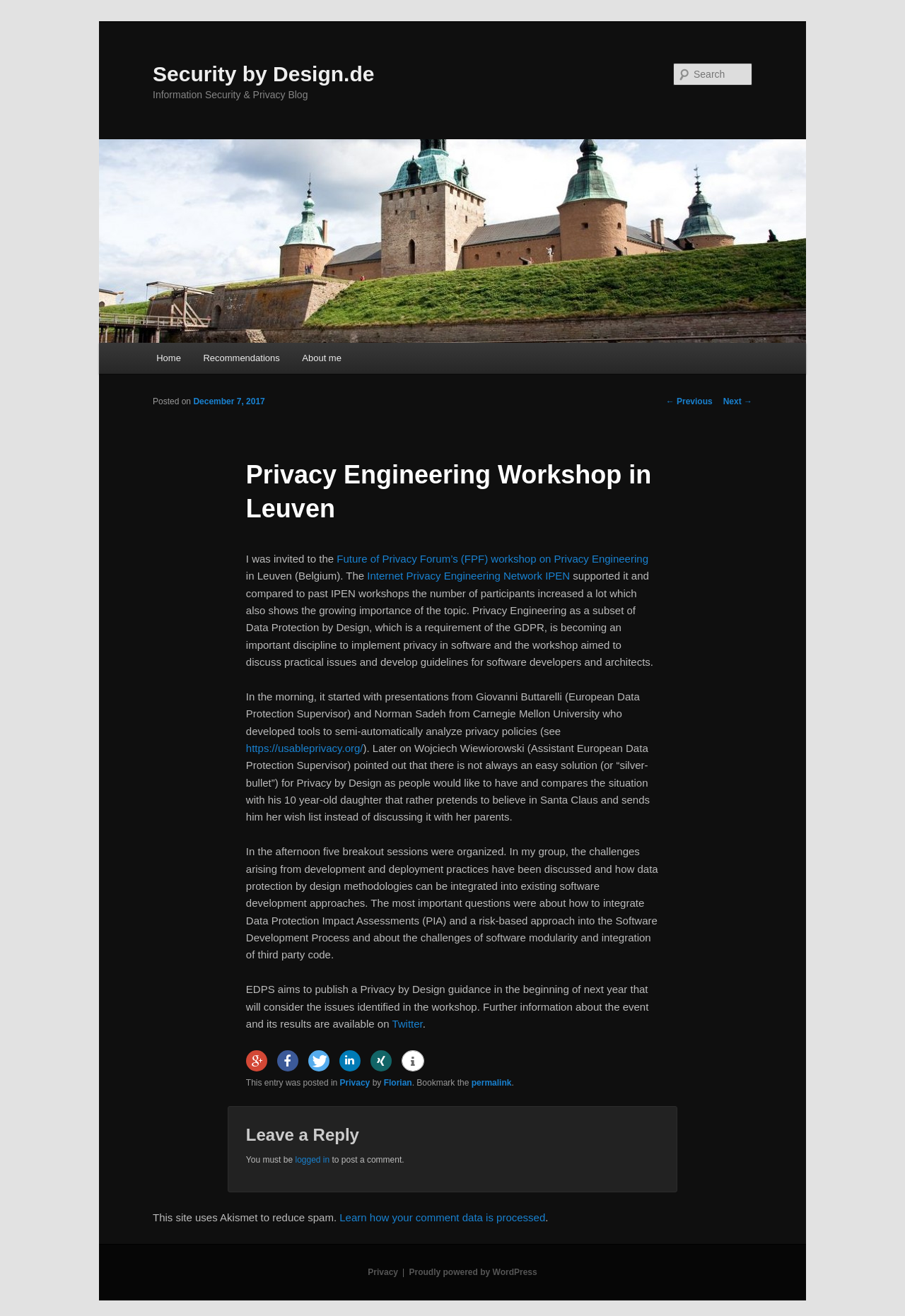Determine the coordinates of the bounding box for the clickable area needed to execute this instruction: "Share this post on Twitter".

[0.433, 0.773, 0.467, 0.782]